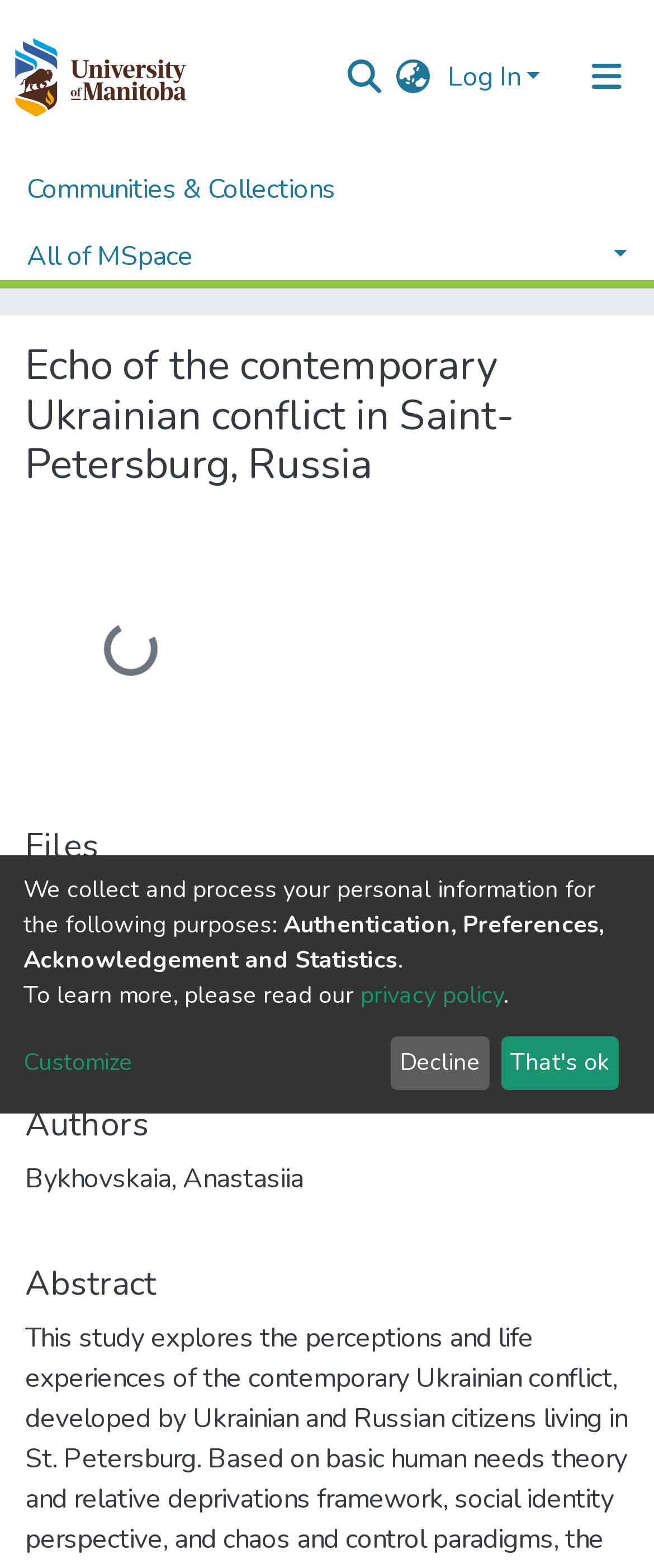Determine the bounding box coordinates for the area that should be clicked to carry out the following instruction: "Search for something".

[0.513, 0.028, 0.59, 0.068]